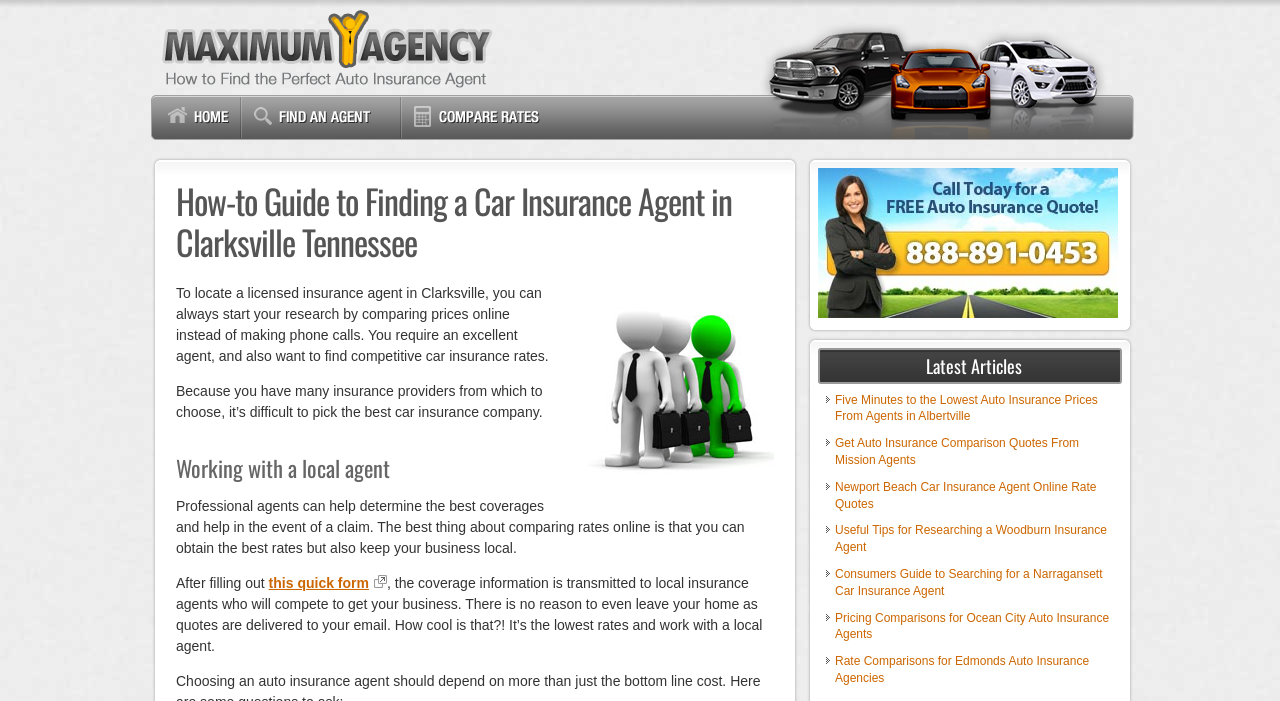Please analyze the image and provide a thorough answer to the question:
How can users get online quotes?

According to the webpage, users can get online quotes by filling out a quick form, which will be transmitted to local insurance agents who will compete to get their business. The quotes will then be delivered to the user's email.